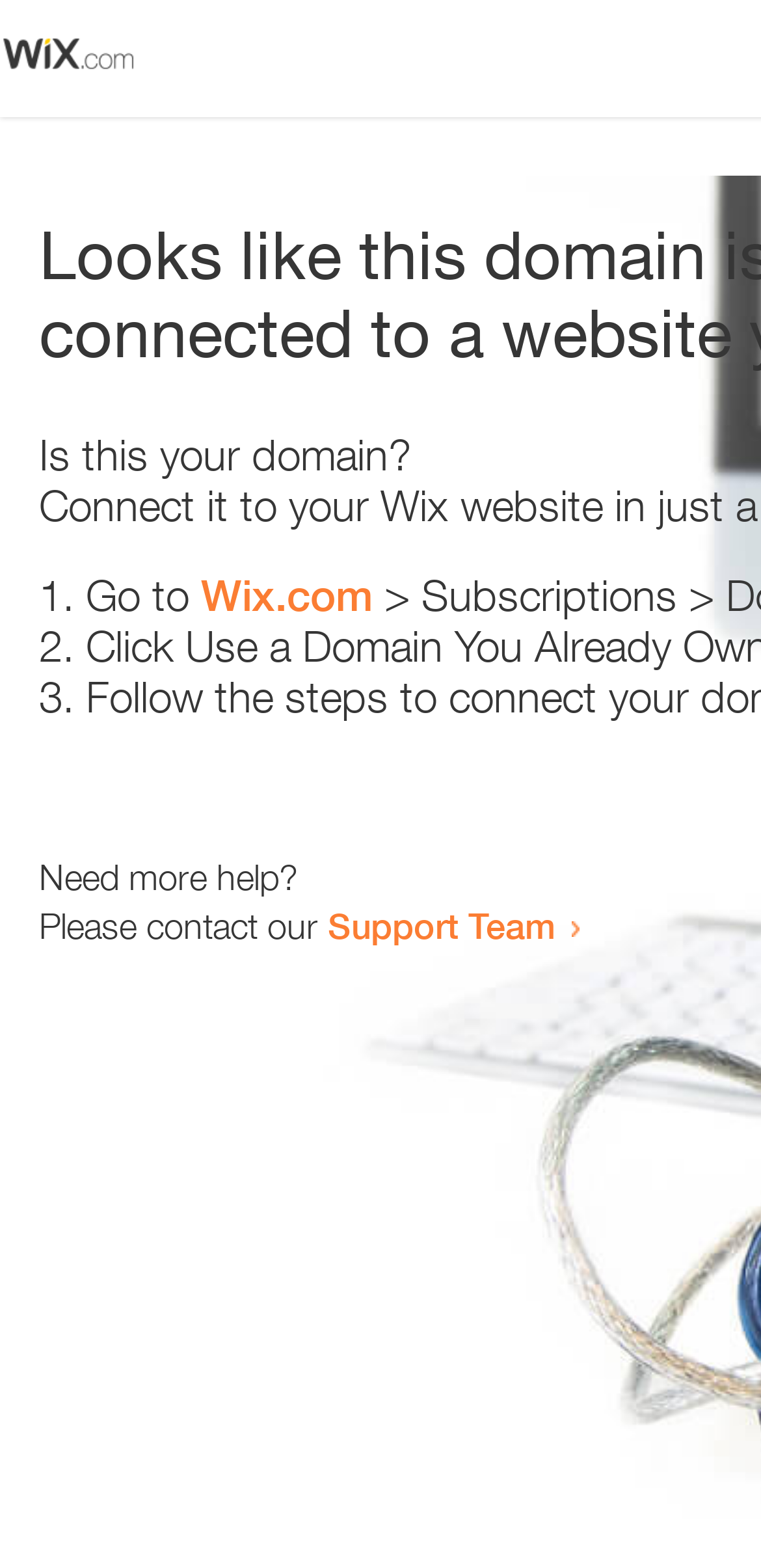Is there an image on the webpage?
Answer with a single word or short phrase according to what you see in the image.

Yes